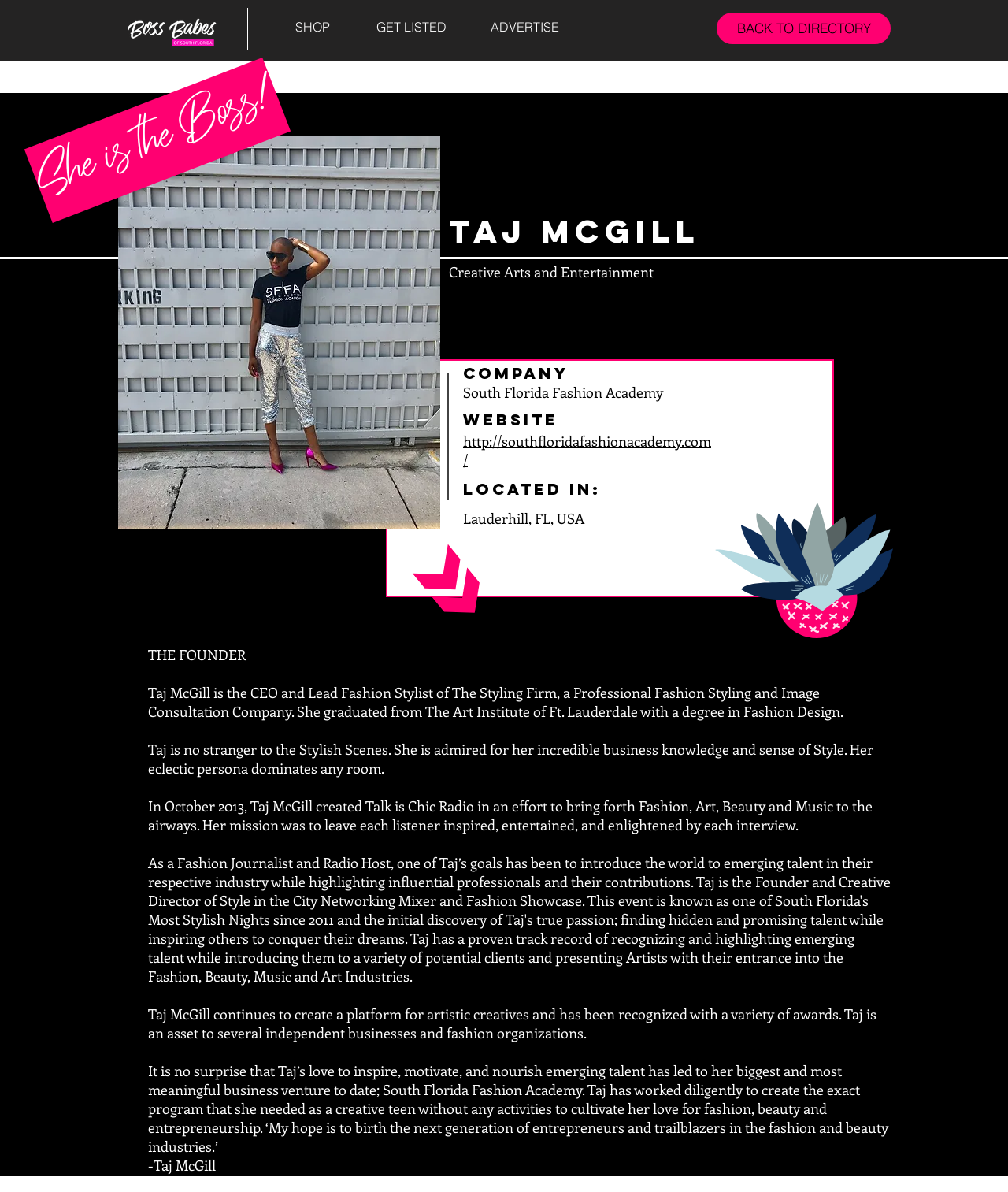What is the name of the academy founded by Taj McGill?
Identify the answer in the screenshot and reply with a single word or phrase.

South Florida Fashion Academy